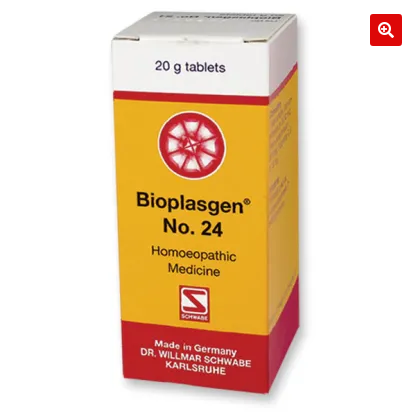Describe the image thoroughly.

The image features the packaging of "Bioplasgen No. 24," a homeopathic medicine specifically formulated for nerve and brain support. The box is predominantly yellow and displays the product name prominently in black text, accompanied by a red logo featuring a star-like design. It indicates that the package contains 20 grams of tablets, emphasizing its homeopathic nature. The product is made in Germany by Dr. Willmar Schwabe, Karlsruhe, and is designed to provide supportive treatment for symptoms associated with neurological disorders.